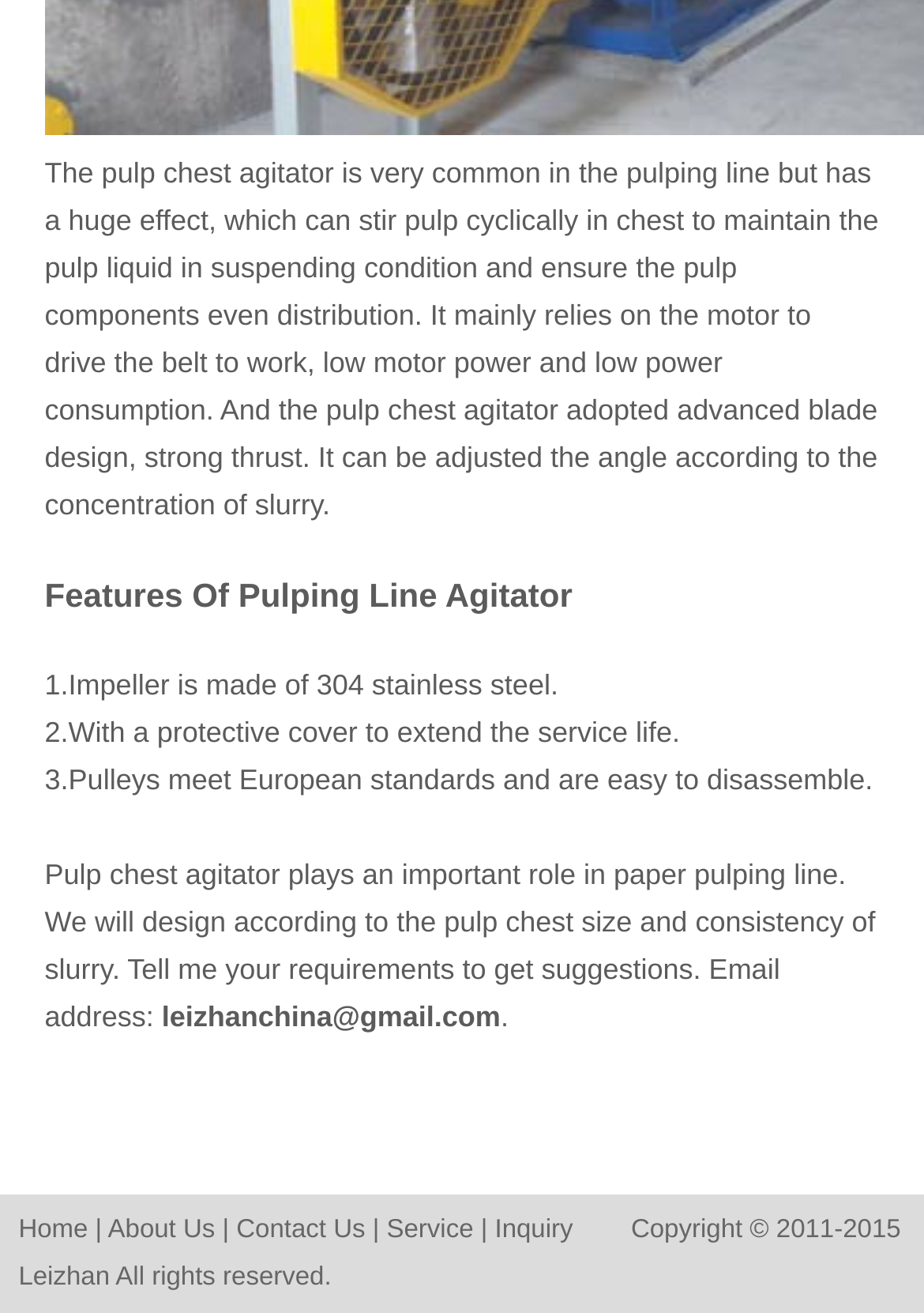Provide a thorough and detailed response to the question by examining the image: 
What is the email address to get suggestions?

I found the answer by looking at the text that mentions getting suggestions for the pulp chest agitator. The email address is provided as a way to contact the company for suggestions.